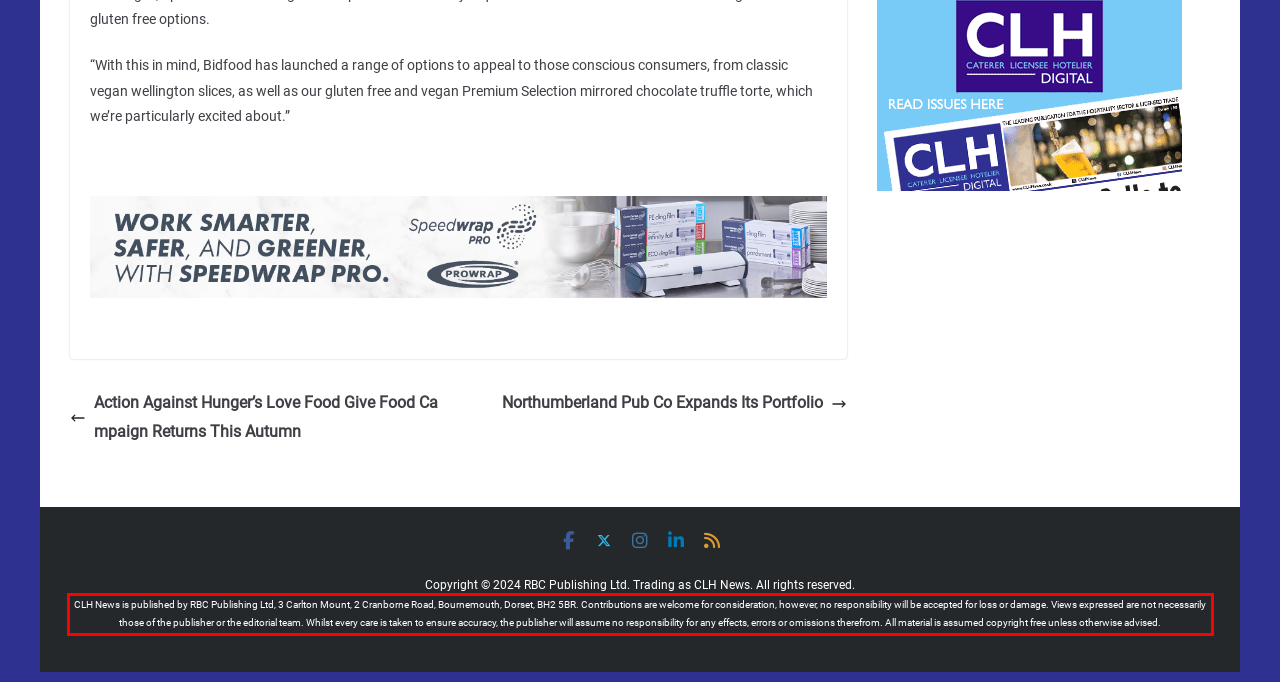You are presented with a webpage screenshot featuring a red bounding box. Perform OCR on the text inside the red bounding box and extract the content.

CLH News is published by RBC Publishing Ltd, 3 Carlton Mount, 2 Cranborne Road, Bournemouth, Dorset, BH2 5BR. Contributions are welcome for consideration, however, no responsibility will be accepted for loss or damage. Views expressed are not necessarily those of the publisher or the editorial team. Whilst every care is taken to ensure accuracy, the publisher will assume no responsibility for any effects, errors or omissions therefrom. All material is assumed copyright free unless otherwise advised.